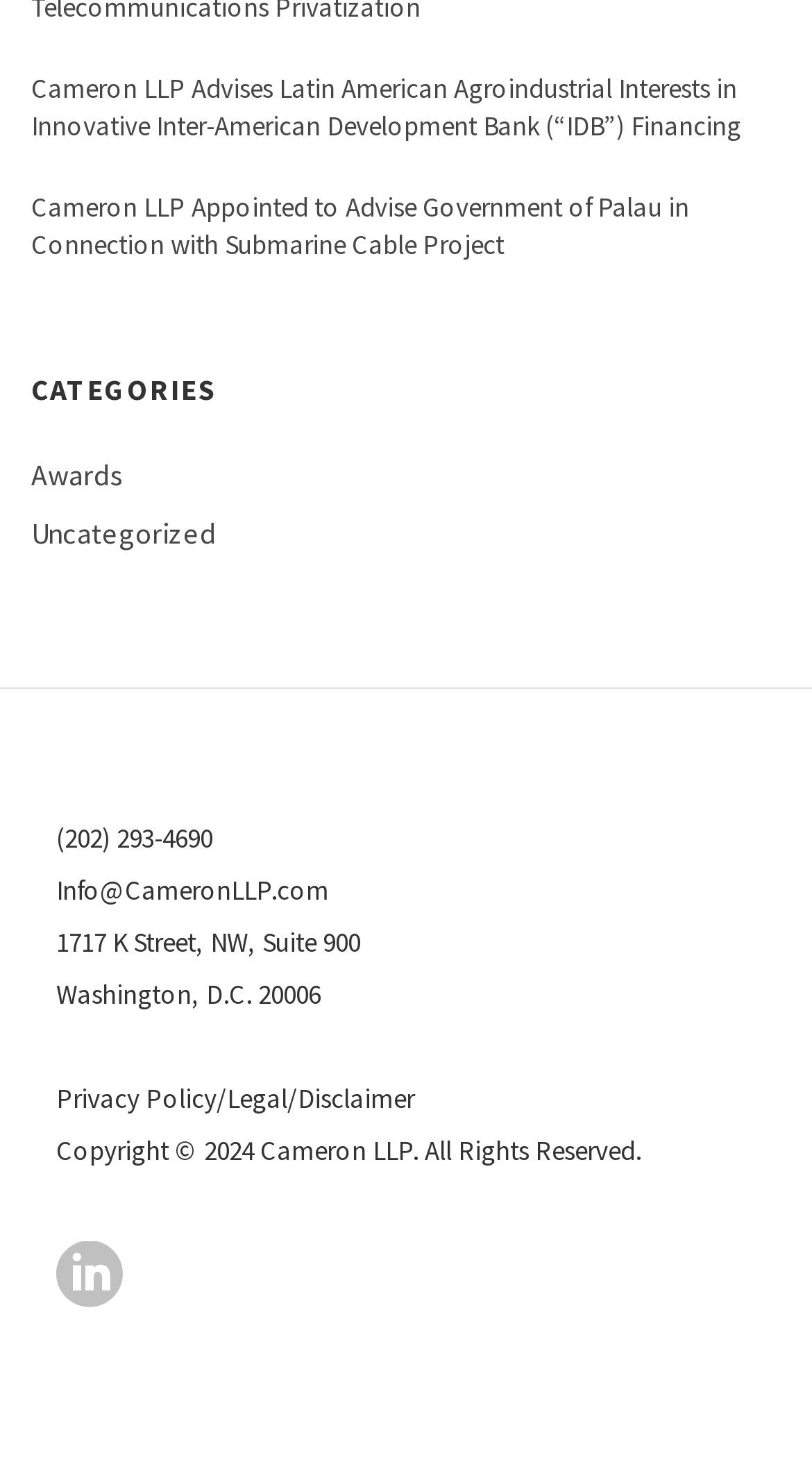What is the address of Cameron LLP?
Please provide a comprehensive answer based on the visual information in the image.

I found the address by looking at the static text element with the bounding box coordinates [0.069, 0.633, 0.444, 0.657] which contains the address '1717 K Street, NW, Suite 900'.